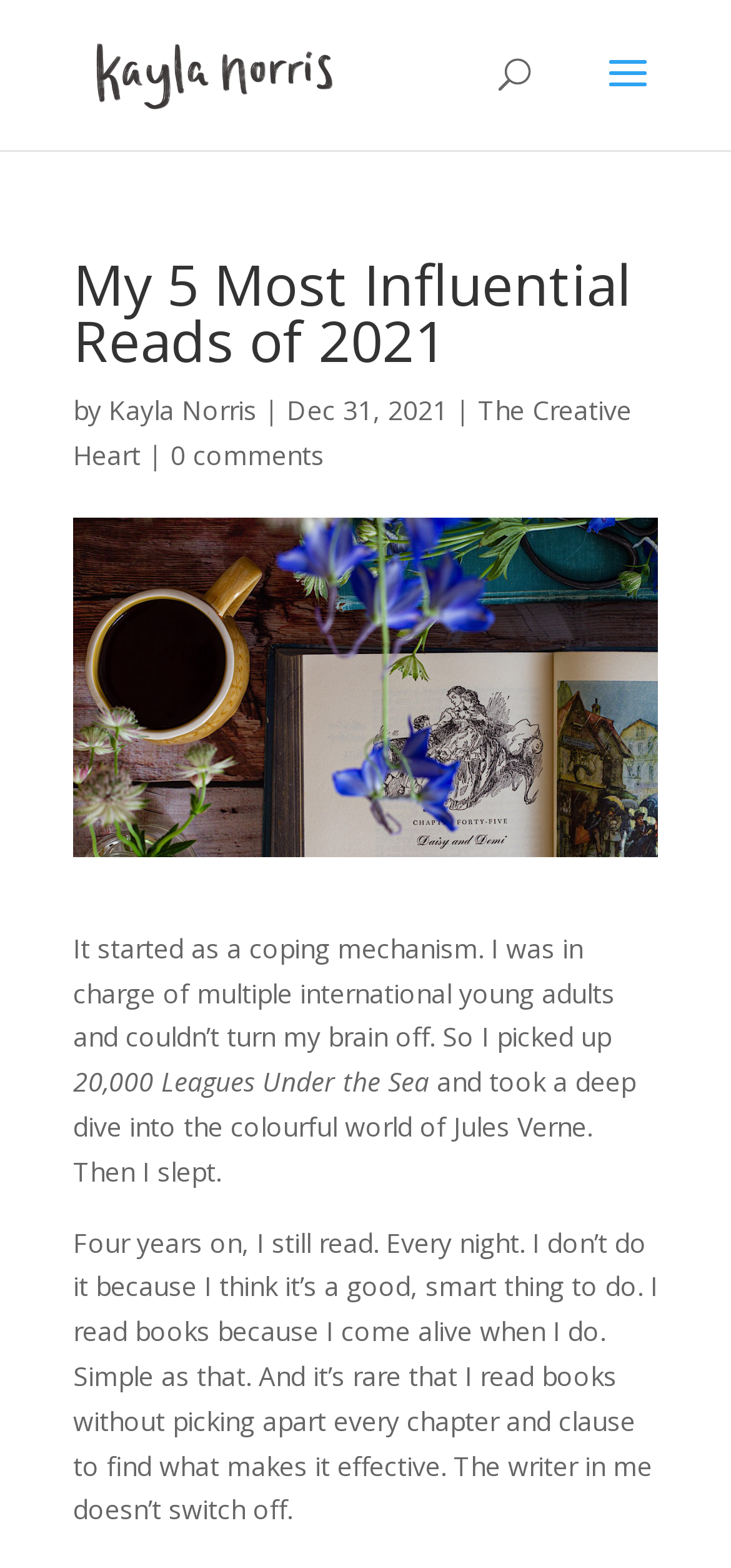Explain the webpage in detail, including its primary components.

The webpage is a personal blog post titled "My 5 Most Influential Reads of 2021" by Kayla Norris. At the top left, there is a link to the author's name, accompanied by a small image of Kayla Norris. Below this, there is a search bar that spans almost the entire width of the page.

The main content of the page is divided into sections. The first section consists of a heading that displays the title of the post, followed by the author's name, a separator, and the date "Dec 31, 2021". Below this, there is a link to "The Creative Heart" and another link to "0 comments".

The main article begins with a large image that takes up most of the width of the page. The image is related to the title of the post. Below the image, there is a block of text that describes how the author started reading as a coping mechanism and eventually developed a passion for it. The text is divided into paragraphs, with the first paragraph describing how the author picked up a book and took a deep dive into the world of Jules Verne.

The second paragraph is a personal reflection on why the author reads books every night, stating that it's because it makes them come alive. The text also mentions that the author tends to analyze books to find what makes them effective, indicating that they are also a writer.

There are no other images on the page besides the one related to the title of the post and the small image of Kayla Norris at the top. The overall structure of the page is simple, with a clear hierarchy of headings, text, and images.